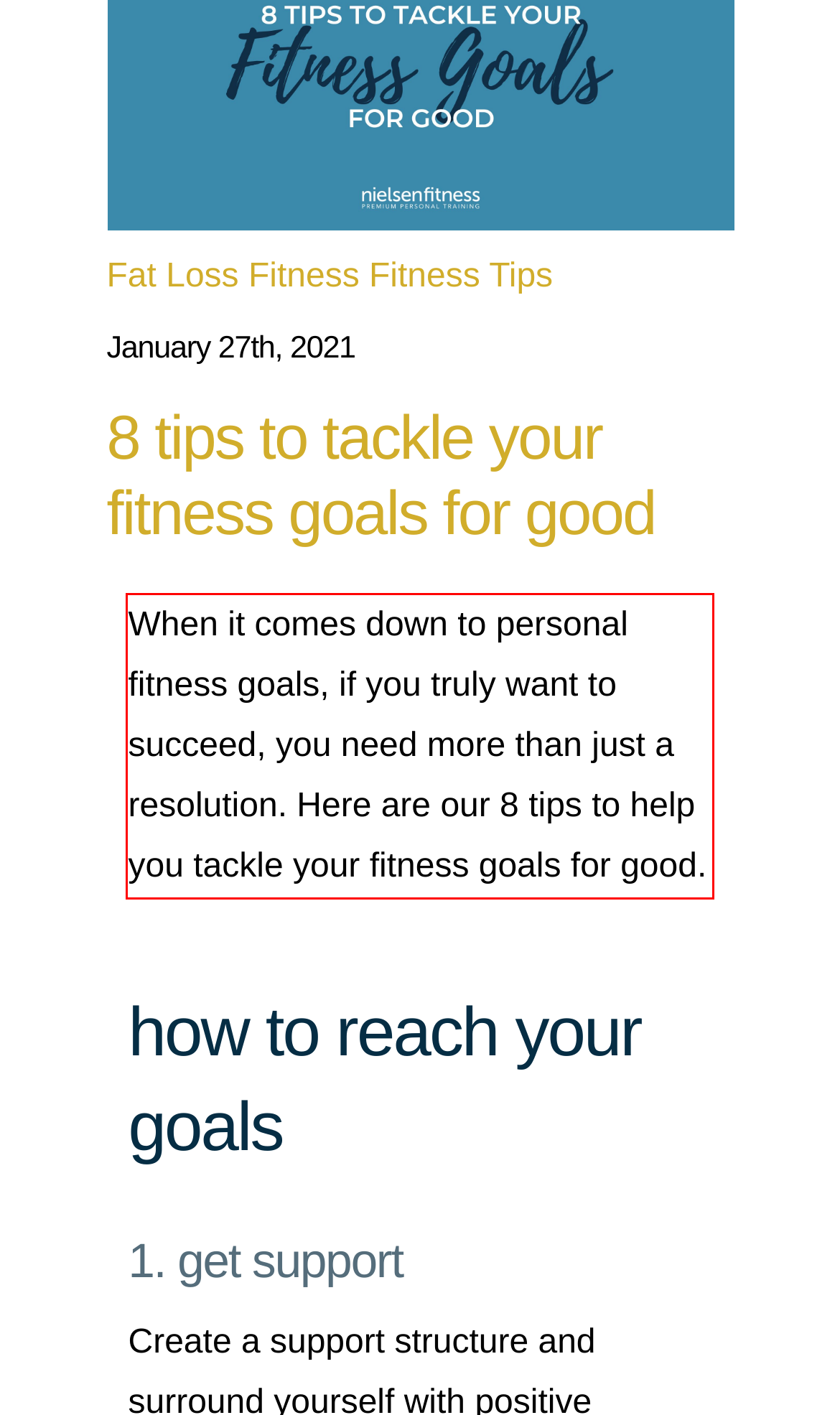Please analyze the provided webpage screenshot and perform OCR to extract the text content from the red rectangle bounding box.

When it comes down to personal fitness goals, if you truly want to succeed, you need more than just a resolution. Here are our 8 tips to help you tackle your fitness goals for good.